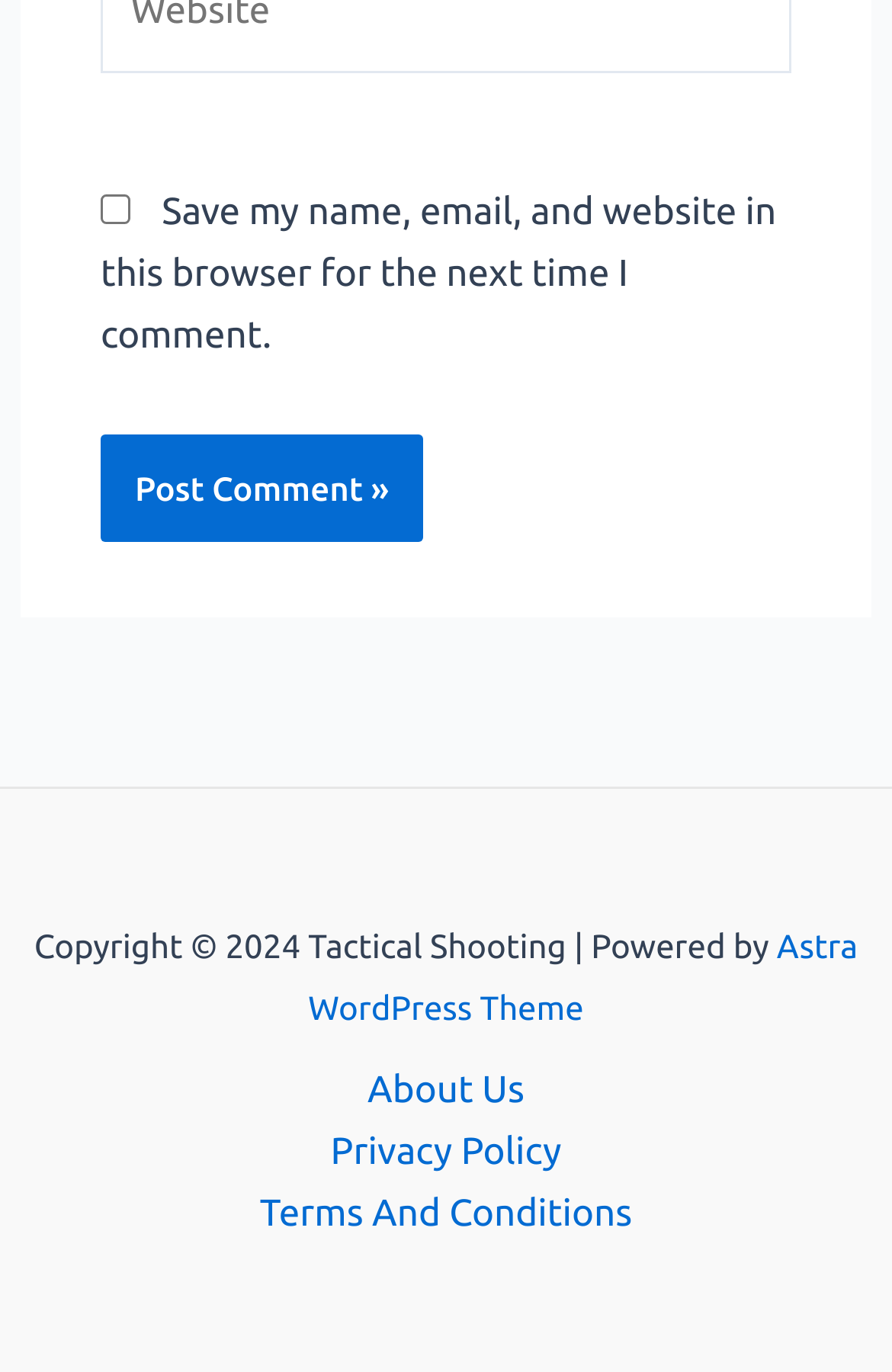Based on the image, please elaborate on the answer to the following question:
What is the purpose of the checkbox?

I found the answer by looking at the checkbox label, which says 'Save my name, email, and website in this browser for the next time I comment.', indicating that the checkbox is used to save comment information.